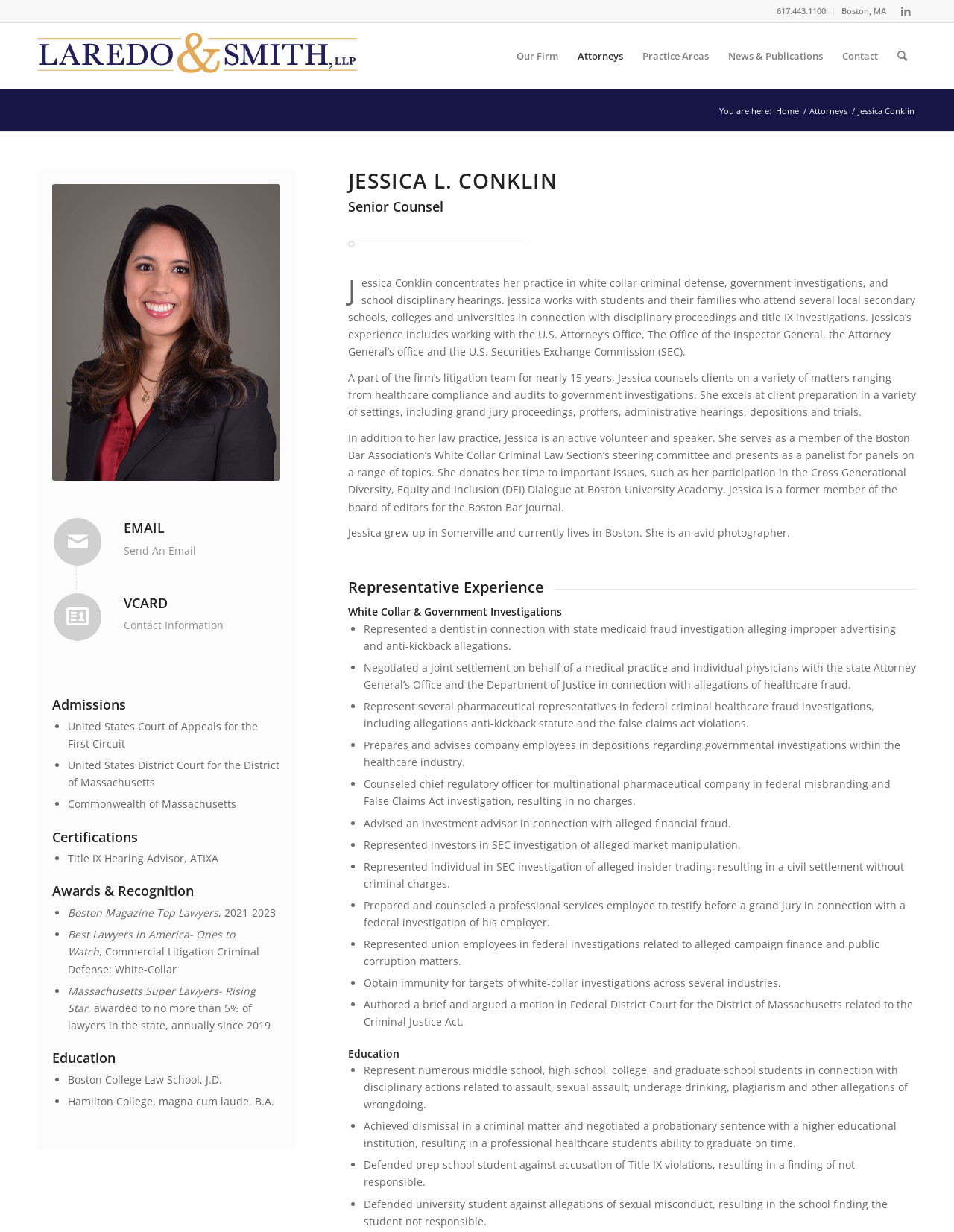Based on the element description "News & Publications", predict the bounding box coordinates of the UI element.

[0.753, 0.019, 0.873, 0.072]